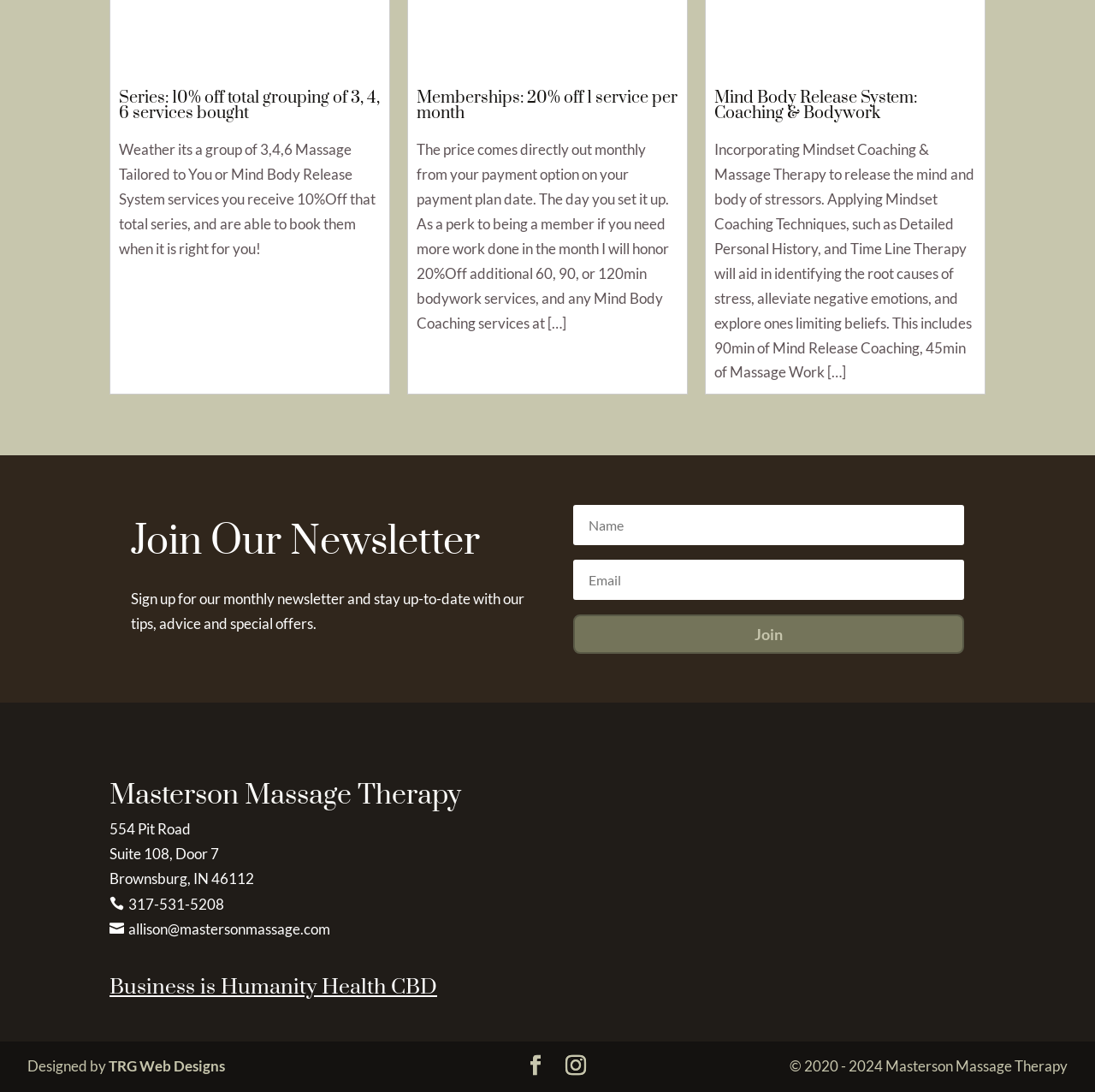What is the purpose of the Mind Body Release System?
Provide an in-depth answer to the question, covering all aspects.

According to the StaticText 'Incorporating Mindset Coaching & Massage Therapy to release the mind and body of stressors. Applying Mindset Coaching Techniques, such as Detailed Personal History, and Time Line Therapy will aid in identifying the root causes of stress, alleviate negative emotions, and explore ones limiting beliefs.', the Mind Body Release System aims to release stressors through a combination of mindset coaching and massage therapy.